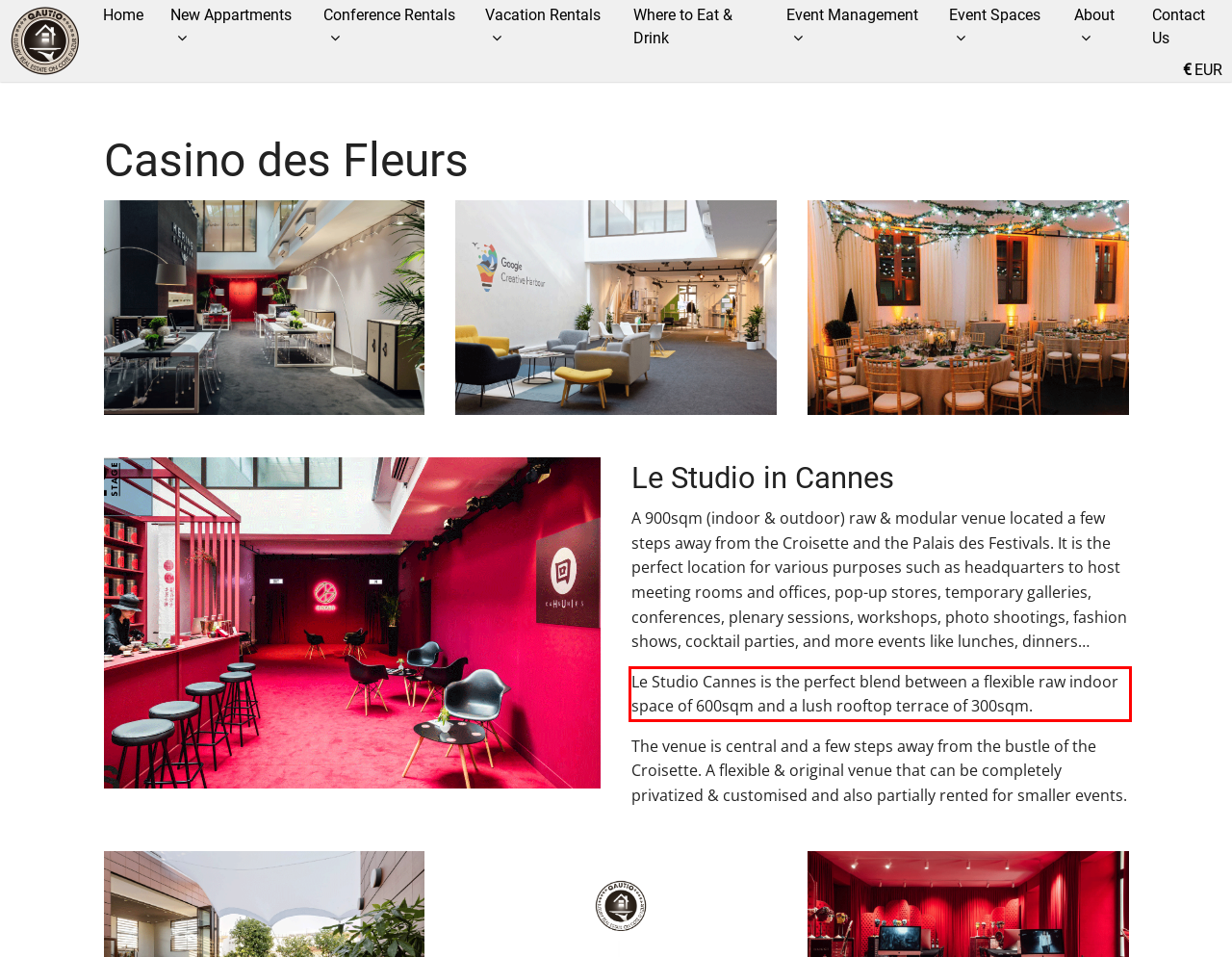You have a screenshot of a webpage, and there is a red bounding box around a UI element. Utilize OCR to extract the text within this red bounding box.

Le Studio Cannes is the perfect blend between a flexible raw indoor space of 600sqm and a lush rooftop terrace of 300sqm.